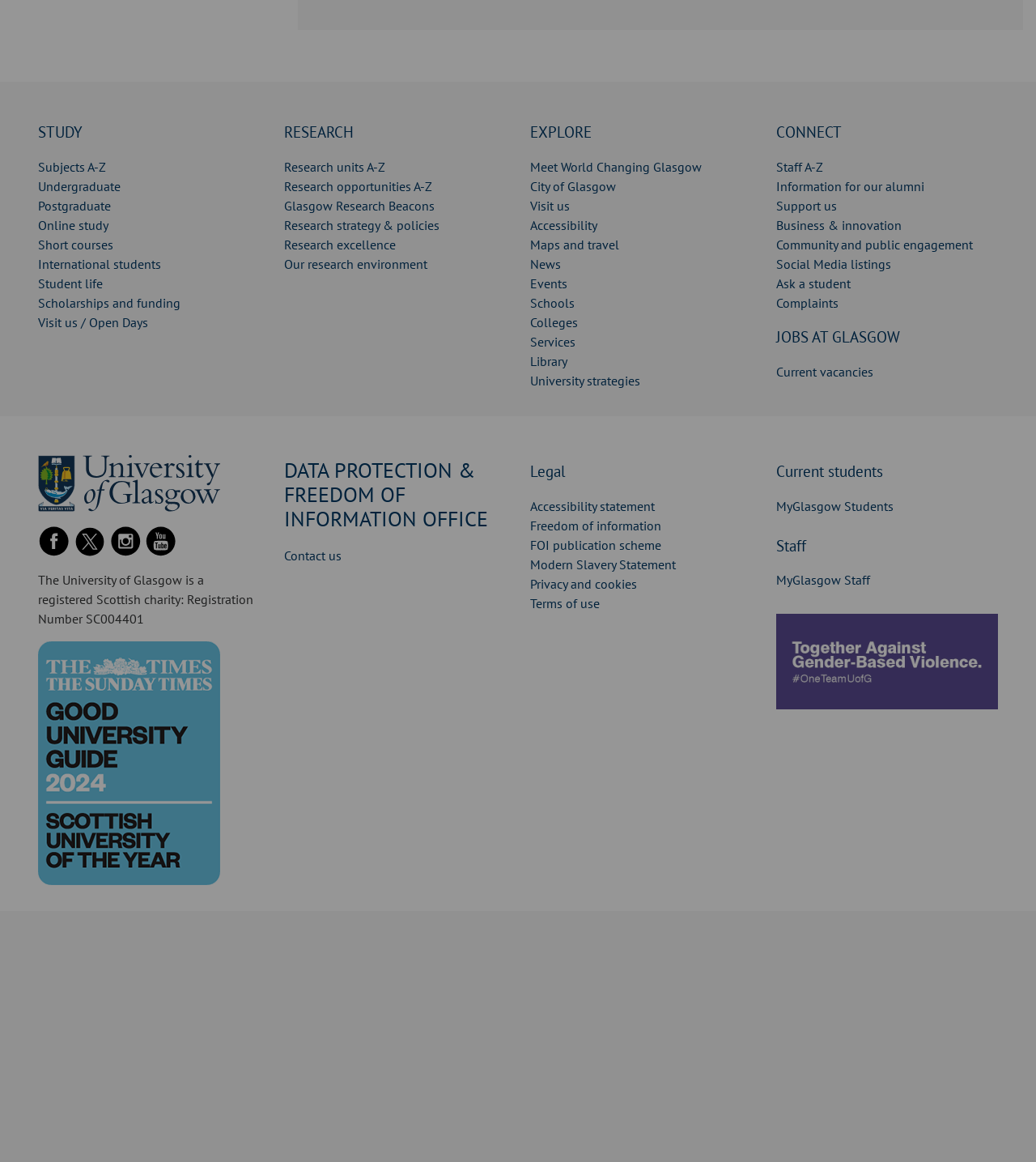Please identify the bounding box coordinates of the clickable area that will fulfill the following instruction: "Click on STUDY". The coordinates should be in the format of four float numbers between 0 and 1, i.e., [left, top, right, bottom].

[0.037, 0.105, 0.08, 0.122]